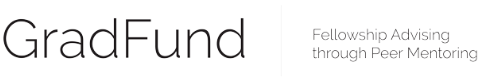Detail every visible element in the image extensively.

This image displays the logo and tagline for GradFund, an organization dedicated to providing fellowship advising through peer mentoring. The prominent "GradFund" logo highlights the name of the organization in a sleek, modern font, suggesting professionalism and focus on higher education. Below the main title, the tagline "Fellowship Advising through Peer Mentoring" emphasizes GradFund's commitment to guiding graduate students in securing research grants and fellowships. The clean and minimalist design reflects the organization's mission to support and empower students during their academic journeys.